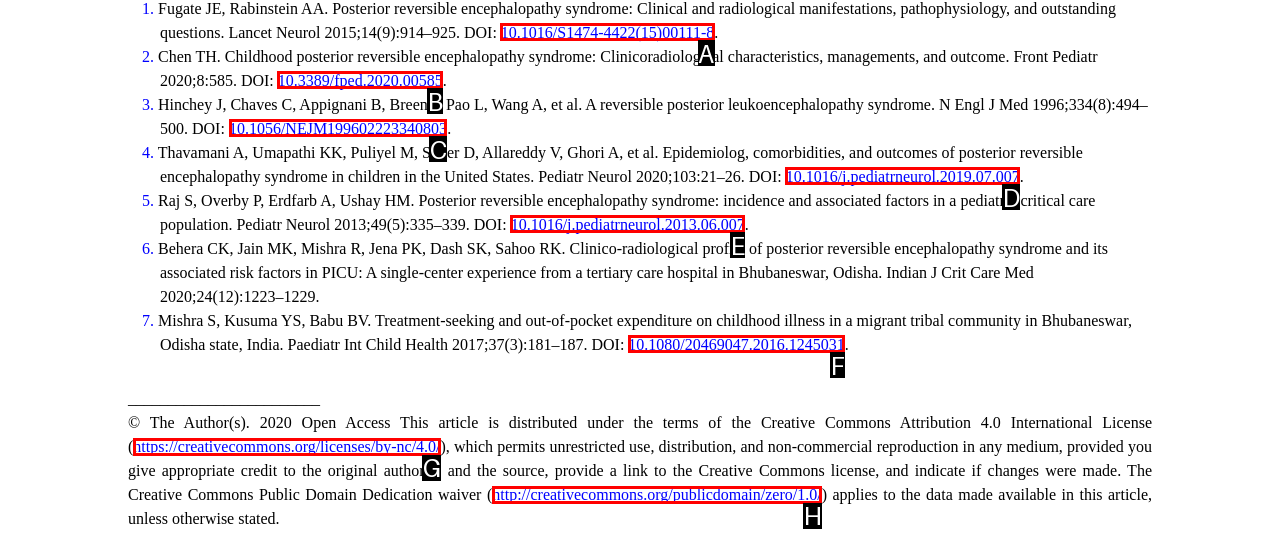To complete the instruction: Access the webpage of '10.1056/NEJM199602223340803', which HTML element should be clicked?
Respond with the option's letter from the provided choices.

C